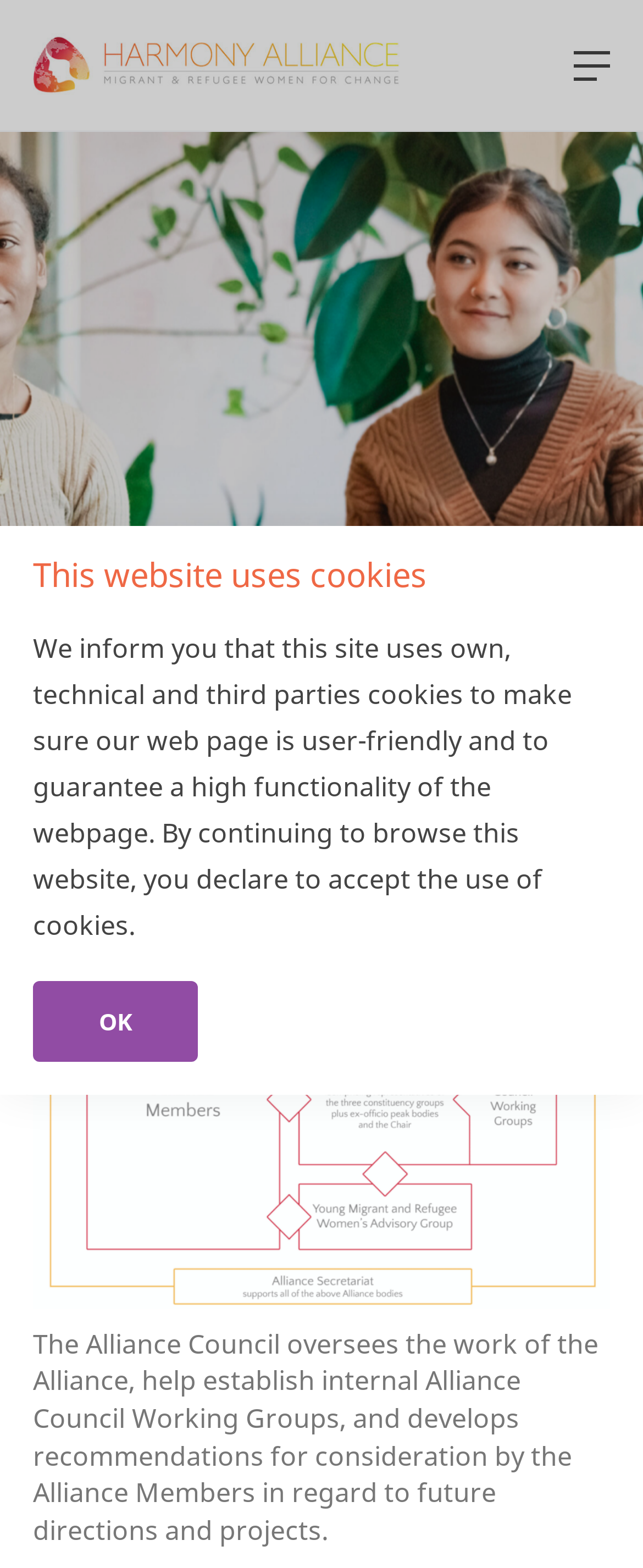Provide the bounding box coordinates for the UI element that is described as: "parent_node: Toggle Menu title="Harmony Alliance"".

[0.051, 0.022, 0.628, 0.063]